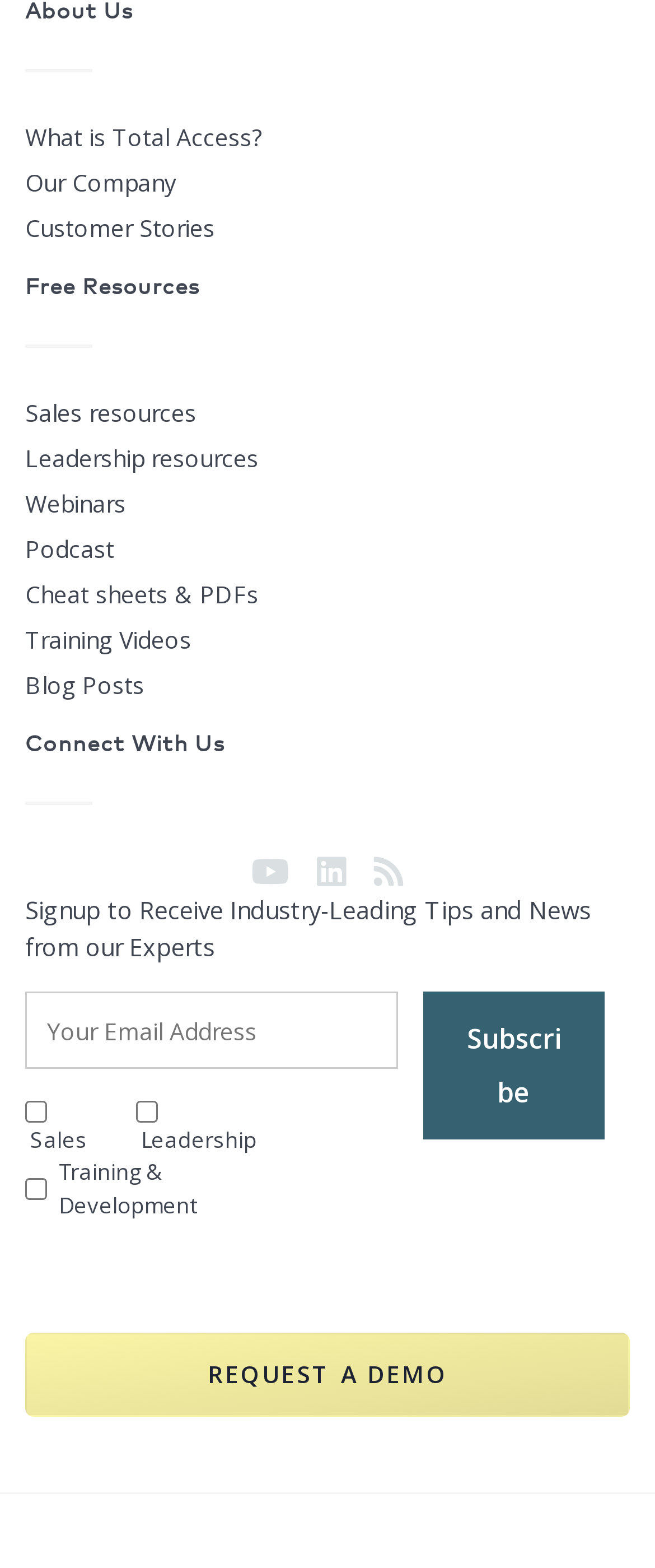Given the element description value="Subscribe", predict the bounding box coordinates for the UI element in the webpage screenshot. The format should be (top-left x, top-left y, bottom-right x, bottom-right y), and the values should be between 0 and 1.

[0.646, 0.633, 0.923, 0.727]